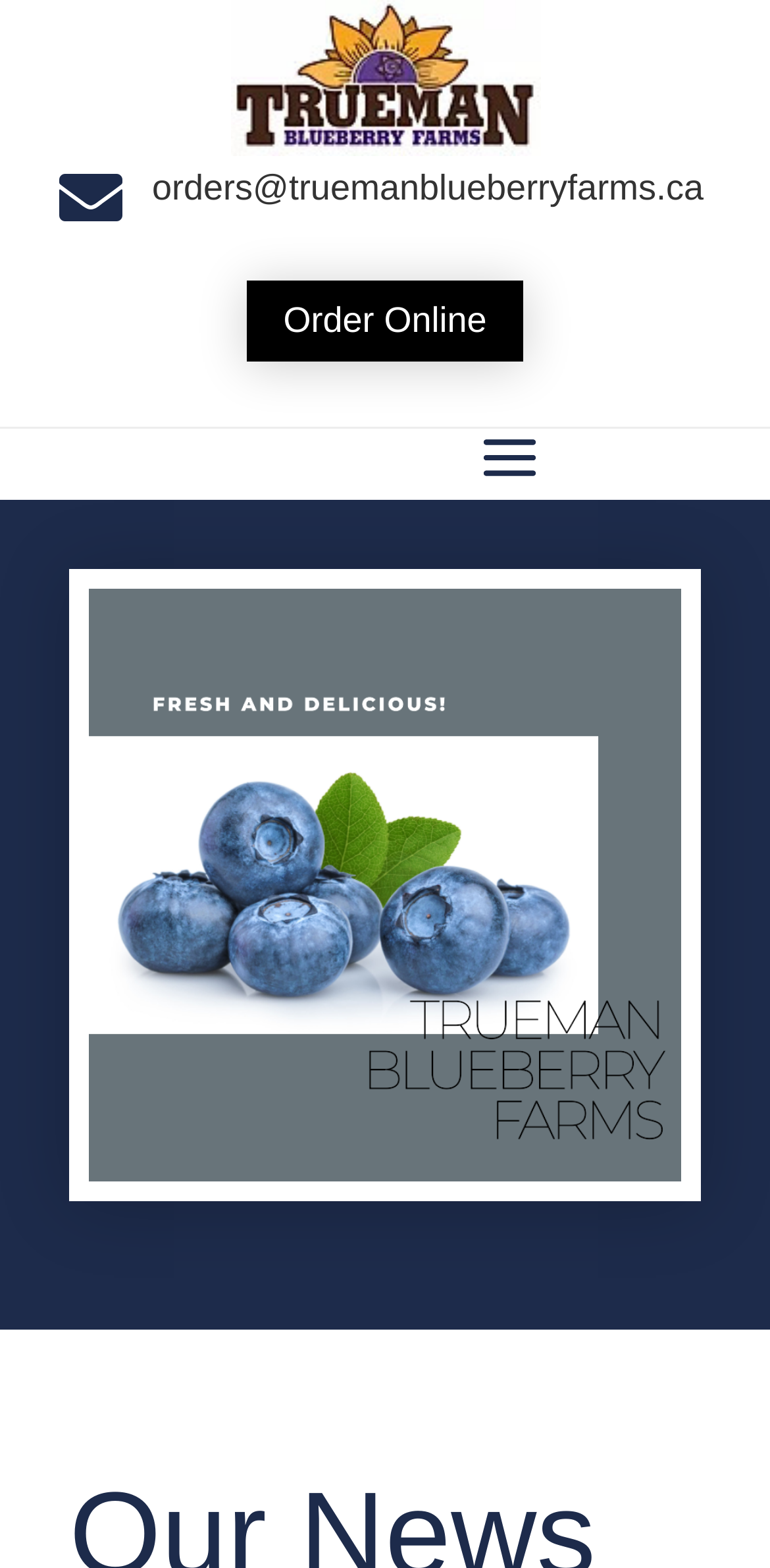Refer to the image and provide an in-depth answer to the question: 
What is the email address for orders?

The email address for orders can be found in the heading element 'orders@truemanblueberryfarms.ca' which is located at the coordinates [0.197, 0.106, 0.923, 0.148].